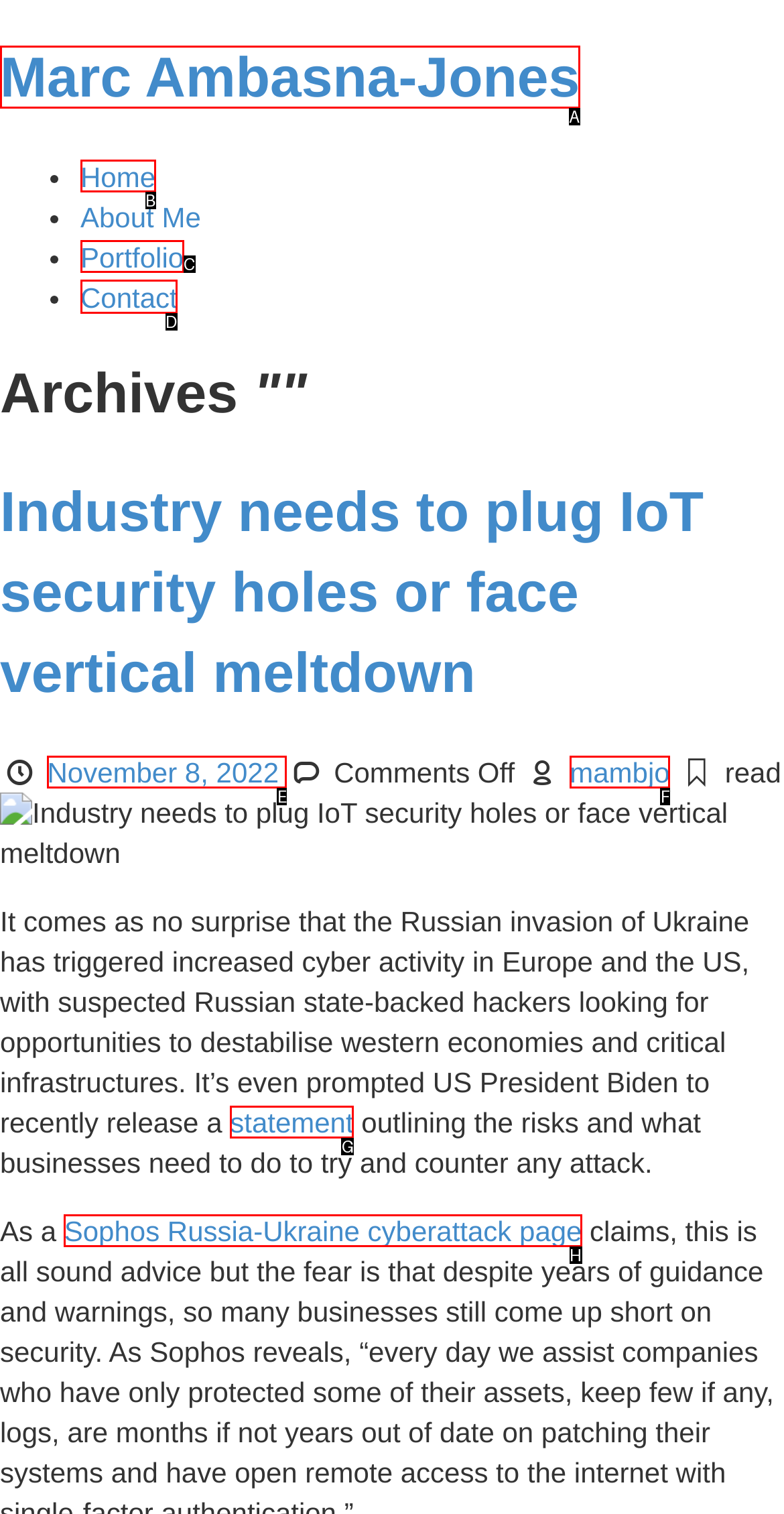Indicate which lettered UI element to click to fulfill the following task: contact Marc Ambasna-Jones
Provide the letter of the correct option.

D